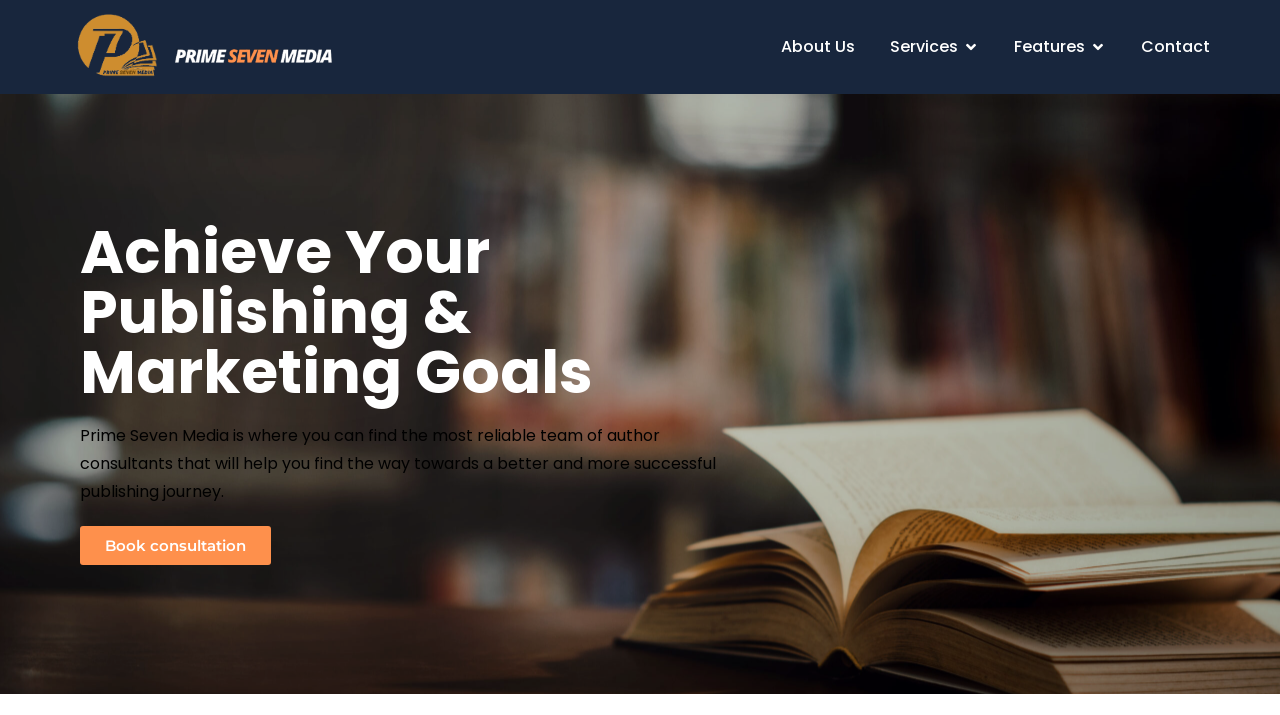Can you extract the headline from the webpage for me?

Achieve Your Publishing & Marketing Goals